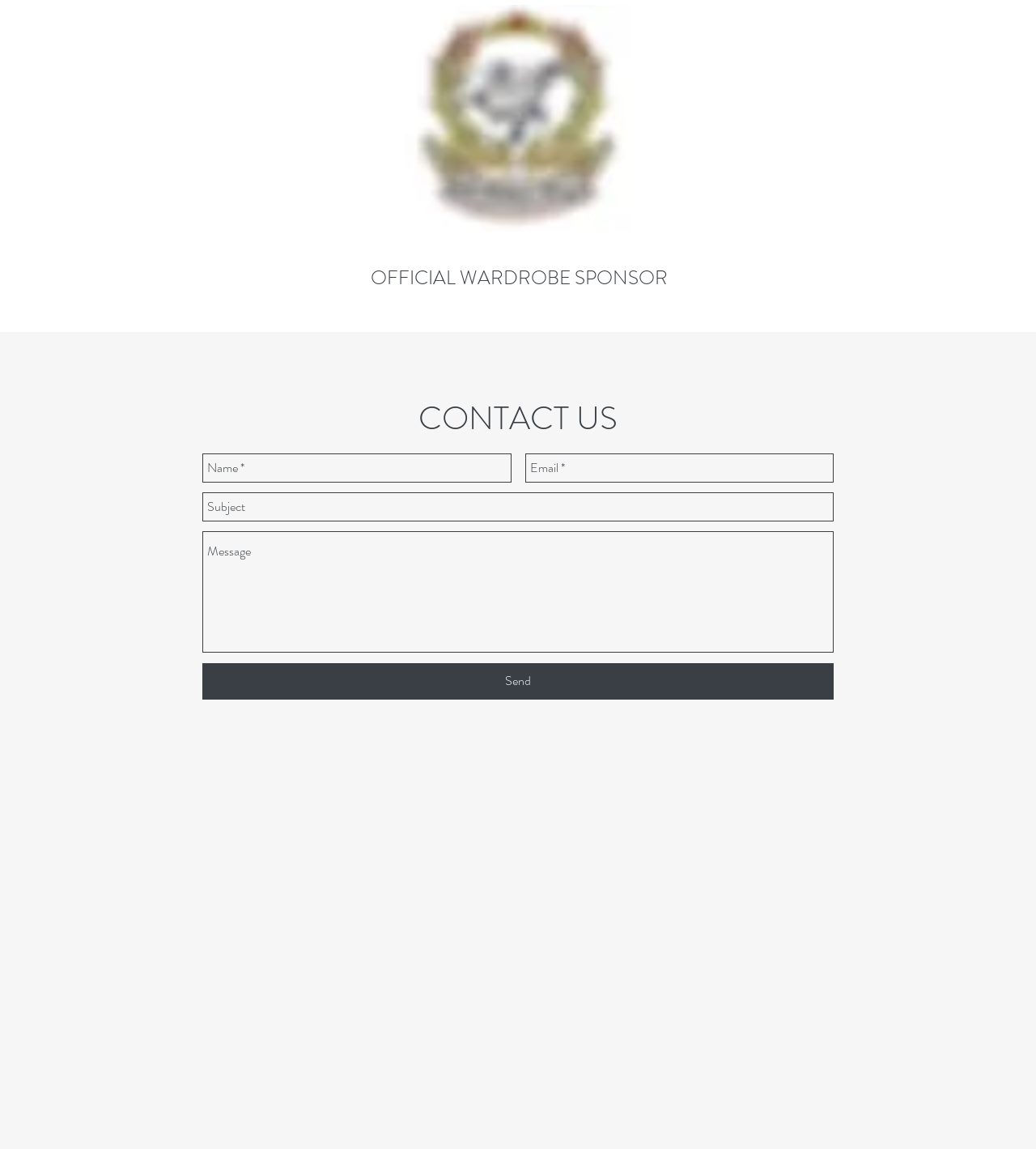Please provide the bounding box coordinates in the format (top-left x, top-left y, bottom-right x, bottom-right y). Remember, all values are floating point numbers between 0 and 1. What is the bounding box coordinate of the region described as: Log In / Register

None